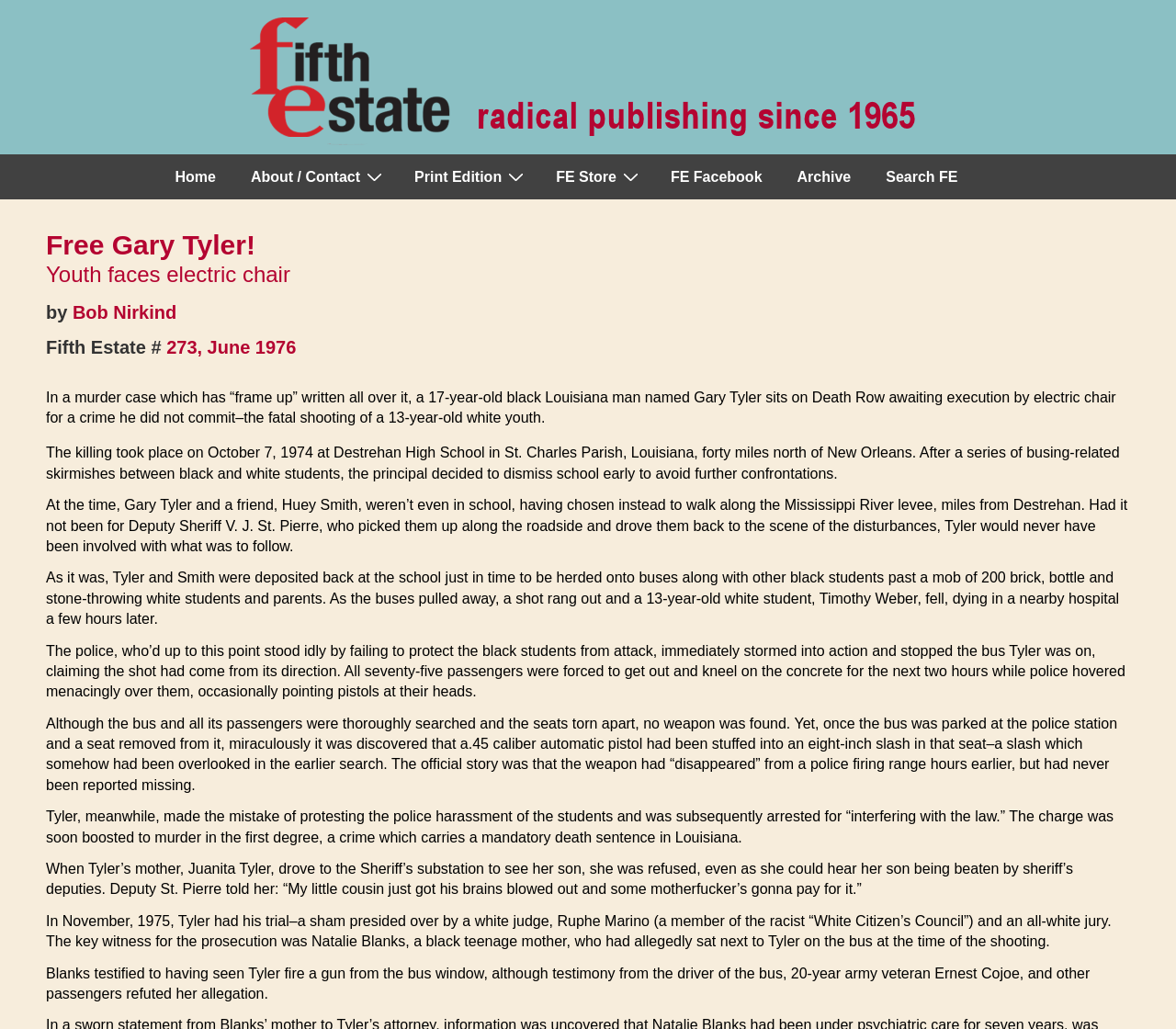Specify the bounding box coordinates (top-left x, top-left y, bottom-right x, bottom-right y) of the UI element in the screenshot that matches this description: Archive

[0.664, 0.151, 0.738, 0.194]